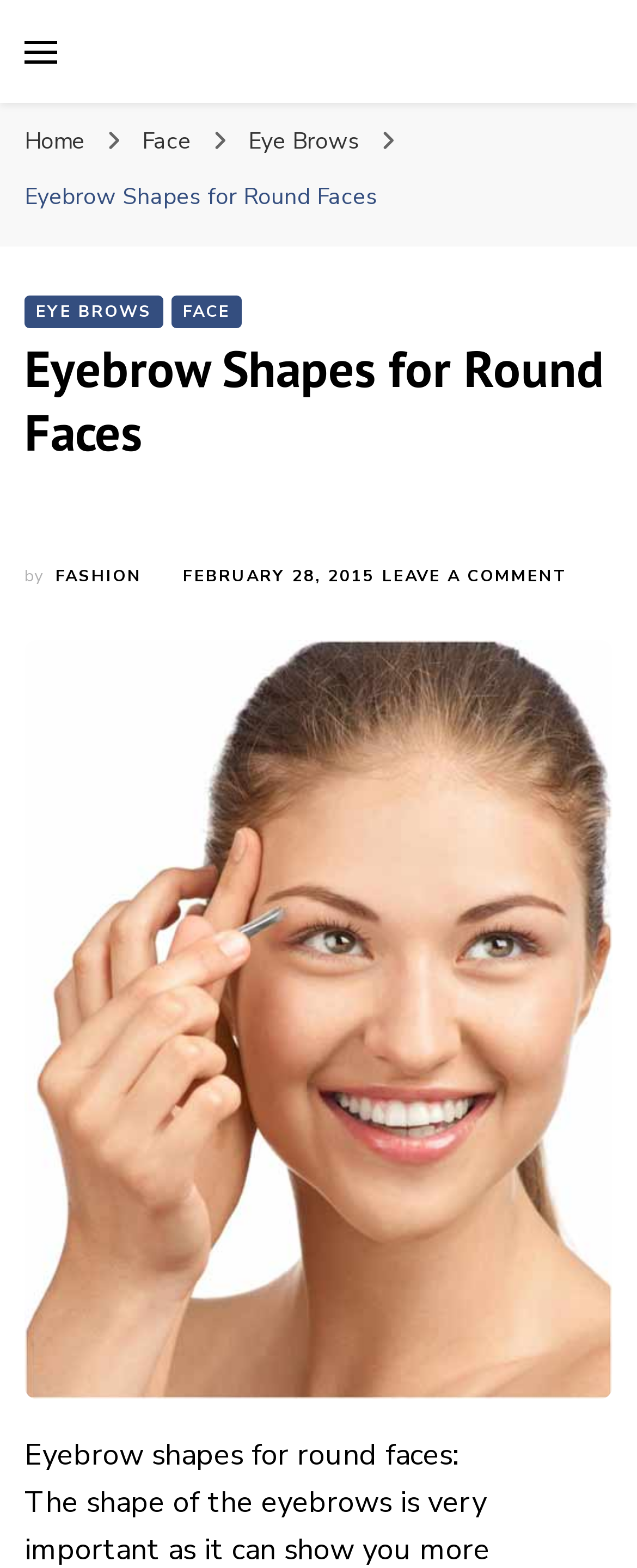Consider the image and give a detailed and elaborate answer to the question: 
Who is the author of the article?

I found the author's name by looking at the link 'FASHION' which is located below the heading 'Eyebrow Shapes for Round Faces' and above the date 'FEBRUARY 28, 2015'.